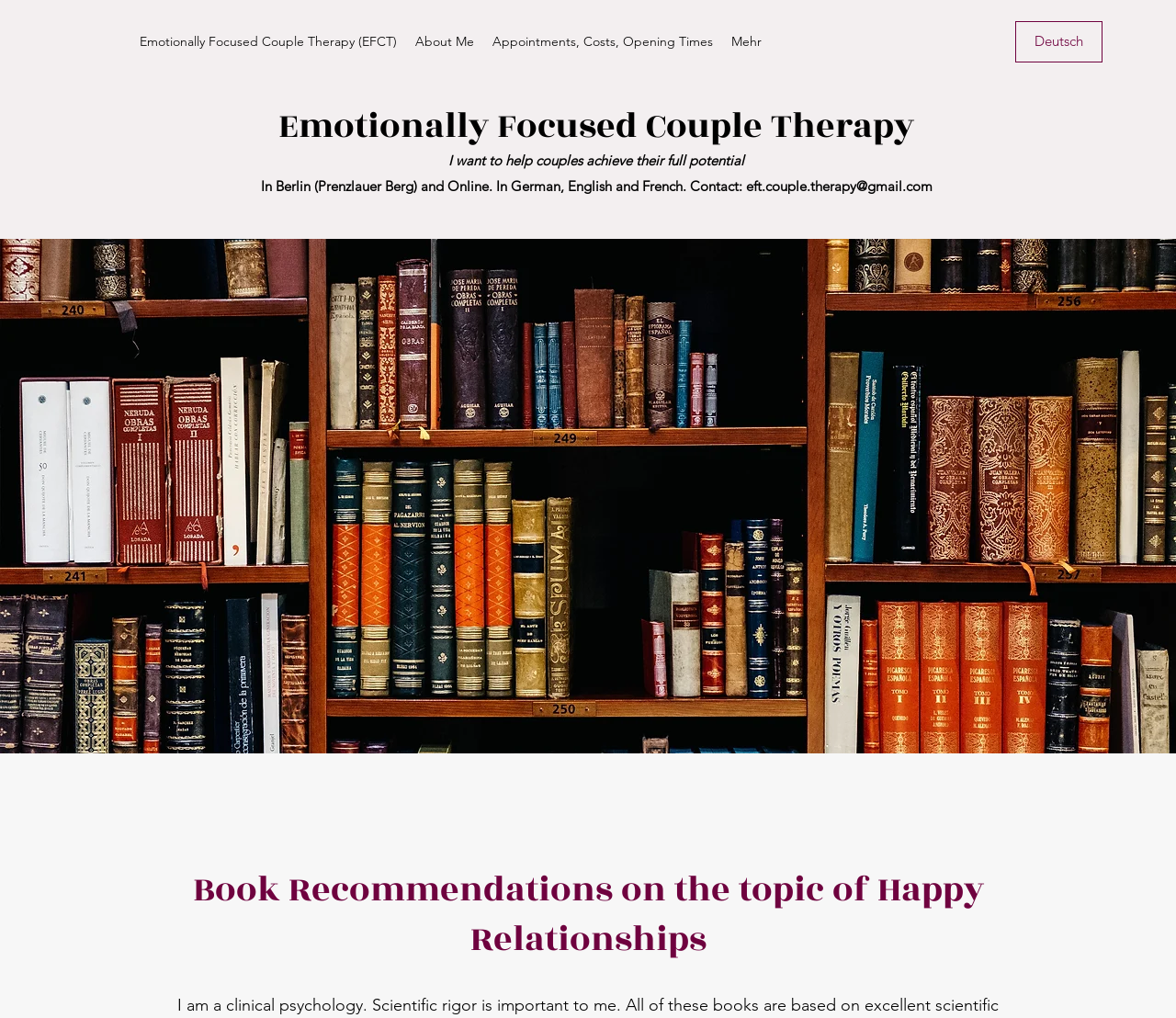Identify the coordinates of the bounding box for the element that must be clicked to accomplish the instruction: "Switch to Deutsch language".

[0.863, 0.021, 0.938, 0.061]